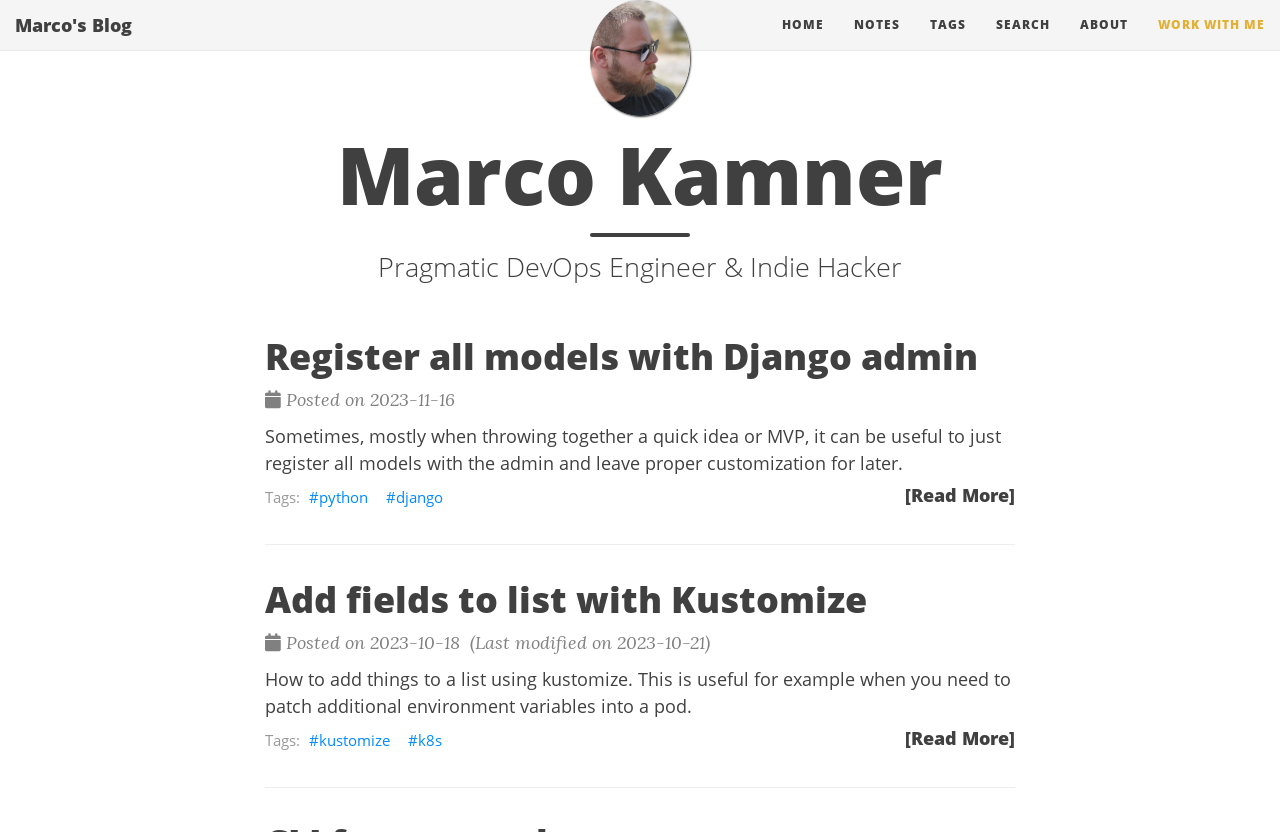How many navigation links are at the top?
Please provide a detailed answer to the question.

I counted the links at the top of the webpage, which are 'HOME', 'NOTES', 'TAGS', 'SEARCH', 'ABOUT', 'WORK WITH ME', and 'Marco's Blog'. There are 7 links in total.